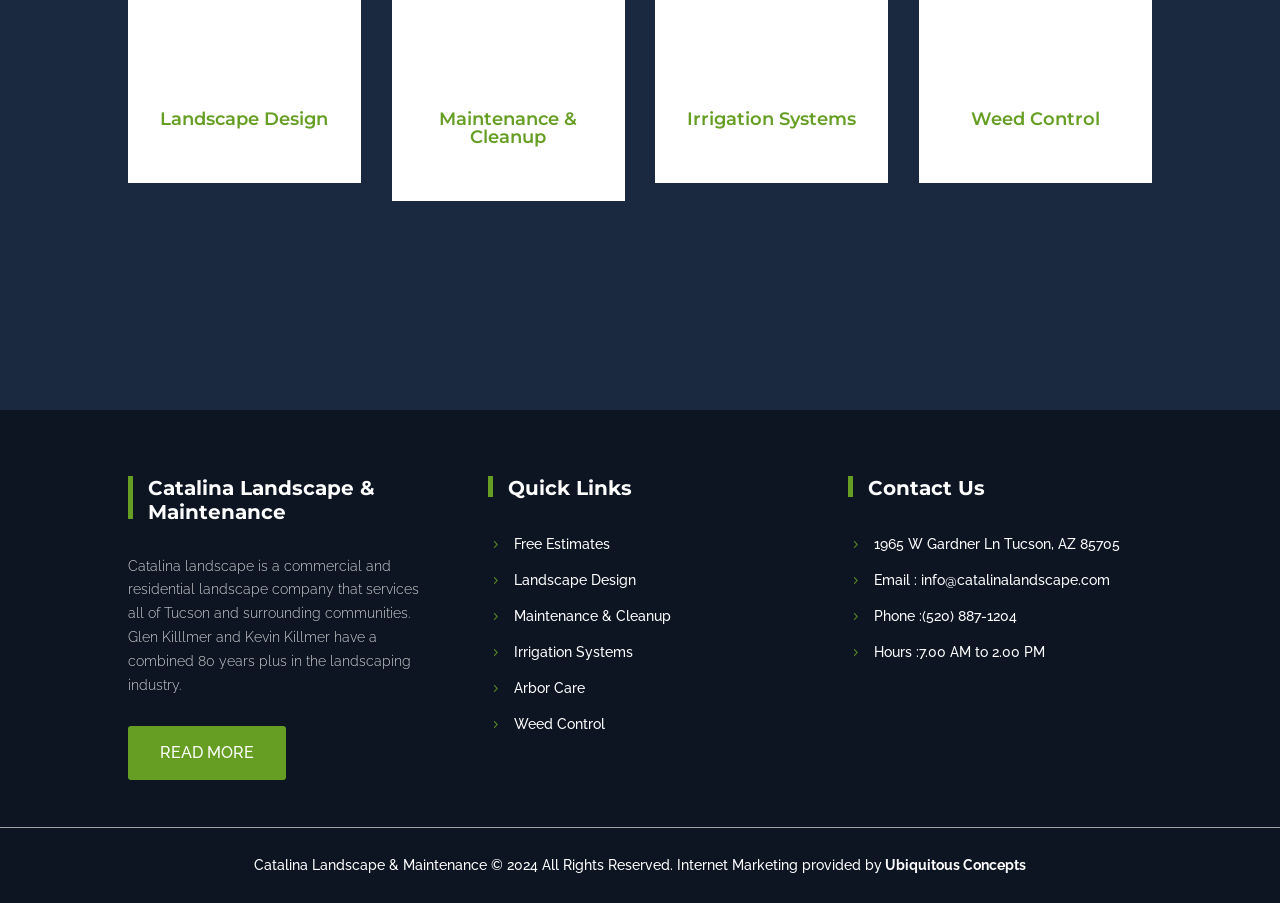Show the bounding box coordinates for the HTML element as described: "Maintenance & Cleanup".

[0.402, 0.673, 0.524, 0.691]